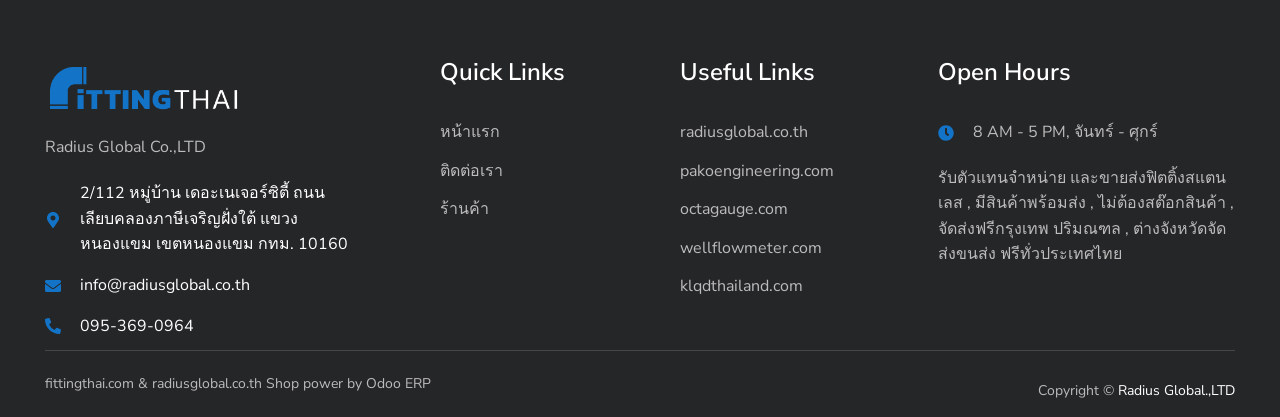Find the bounding box coordinates of the clickable region needed to perform the following instruction: "Visit the 'radiusglobal.co.th' website". The coordinates should be provided as four float numbers between 0 and 1, i.e., [left, top, right, bottom].

[0.531, 0.288, 0.733, 0.349]